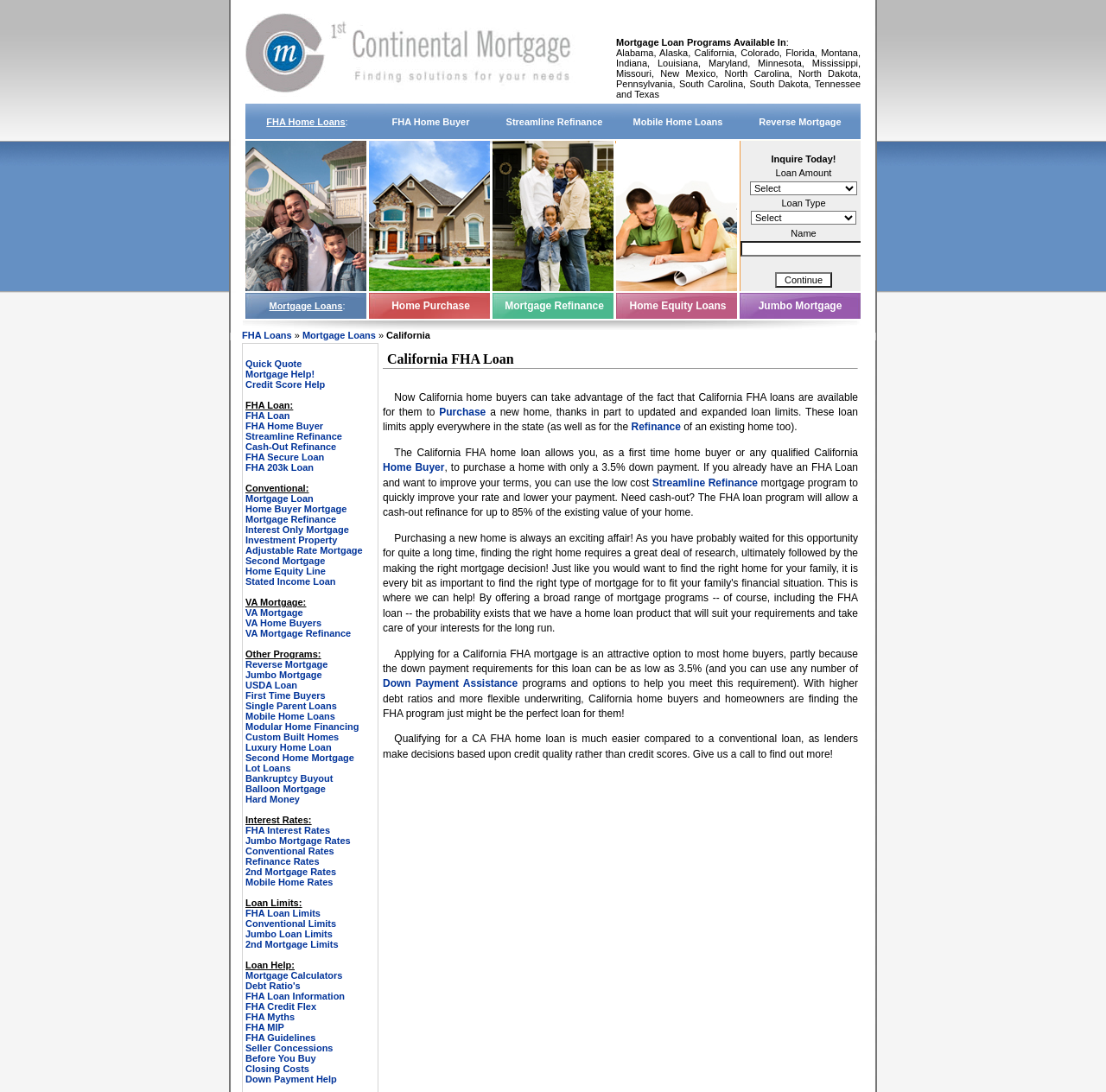Can you specify the bounding box coordinates for the region that should be clicked to fulfill this instruction: "Click on FHA Home Loans".

[0.241, 0.106, 0.312, 0.116]